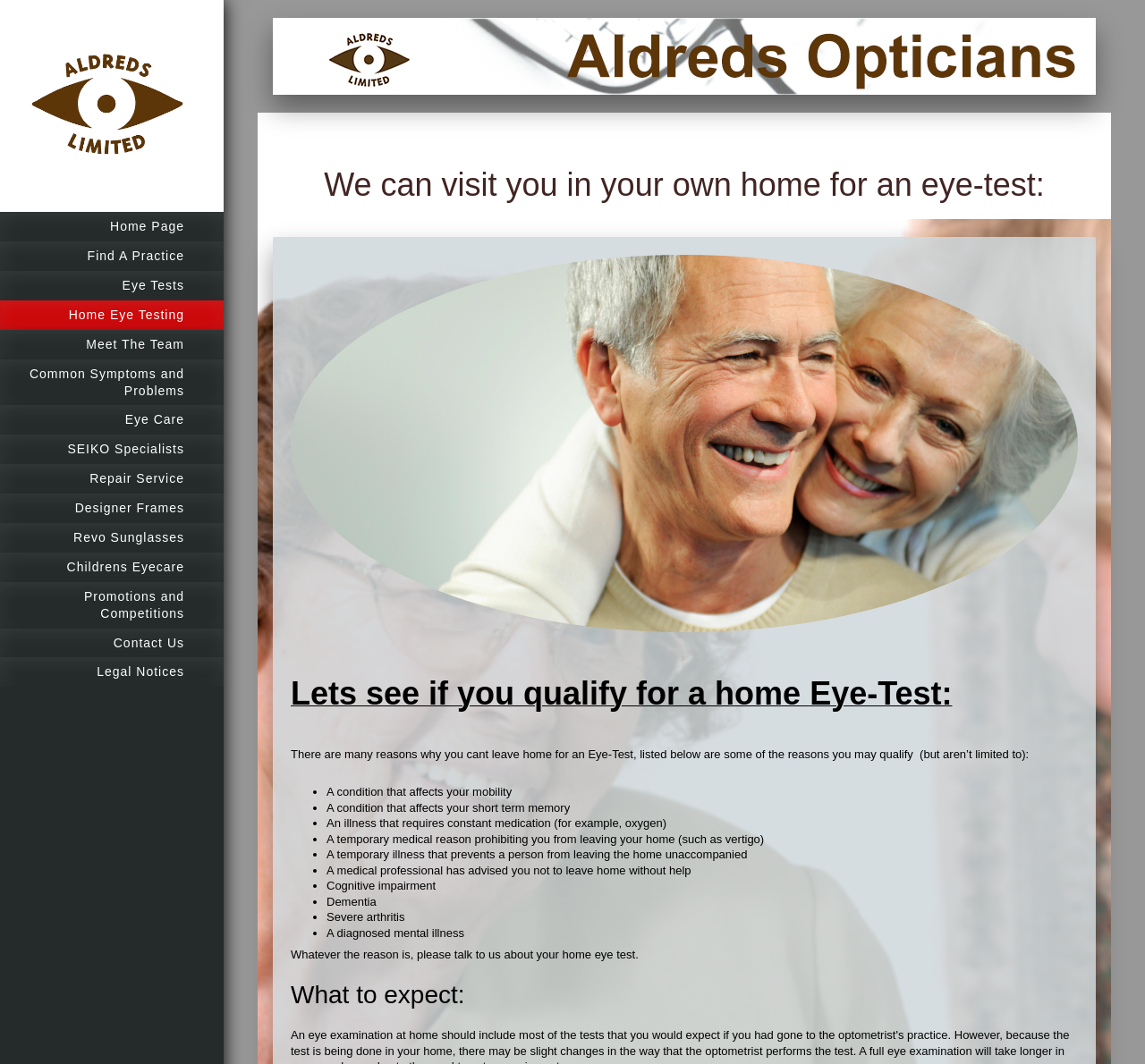Identify the bounding box coordinates for the element you need to click to achieve the following task: "Click on 'Lets see if you qualify for a home Eye-Test:'". Provide the bounding box coordinates as four float numbers between 0 and 1, in the form [left, top, right, bottom].

[0.254, 0.634, 0.832, 0.669]